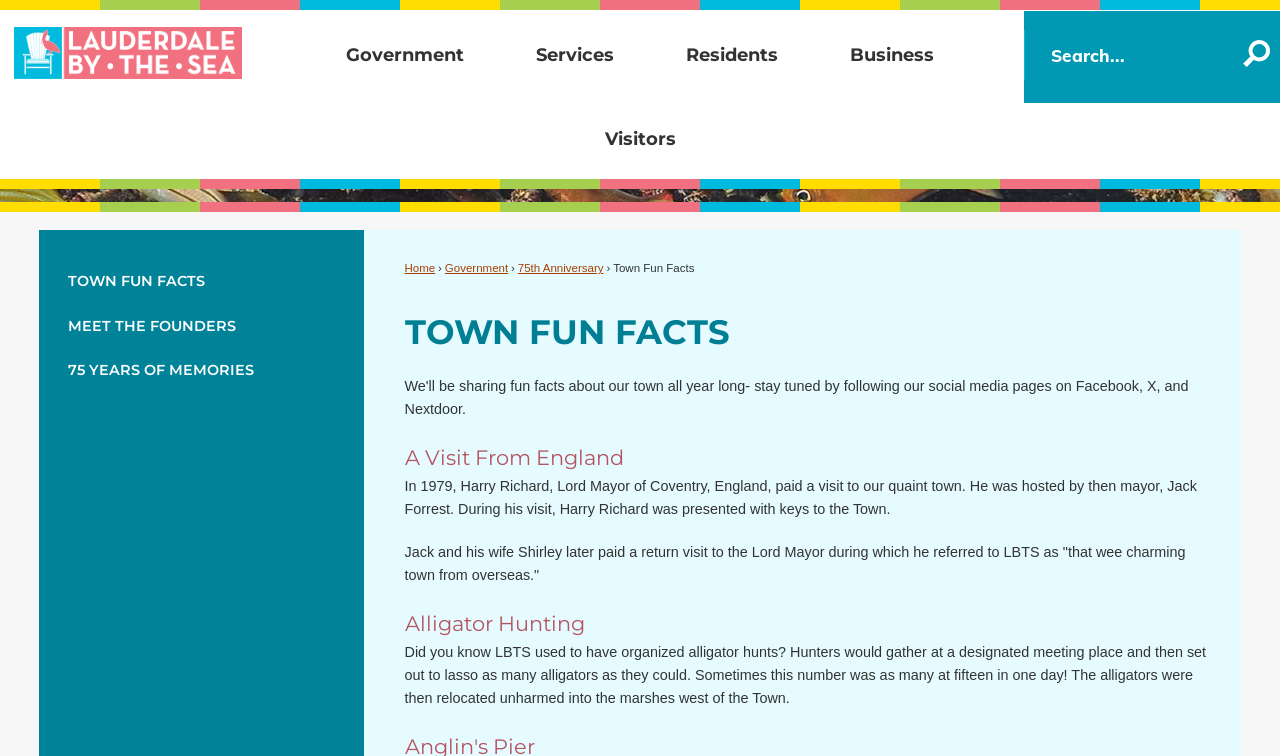What is the purpose of the textbox?
Please look at the screenshot and answer using one word or phrase.

Search